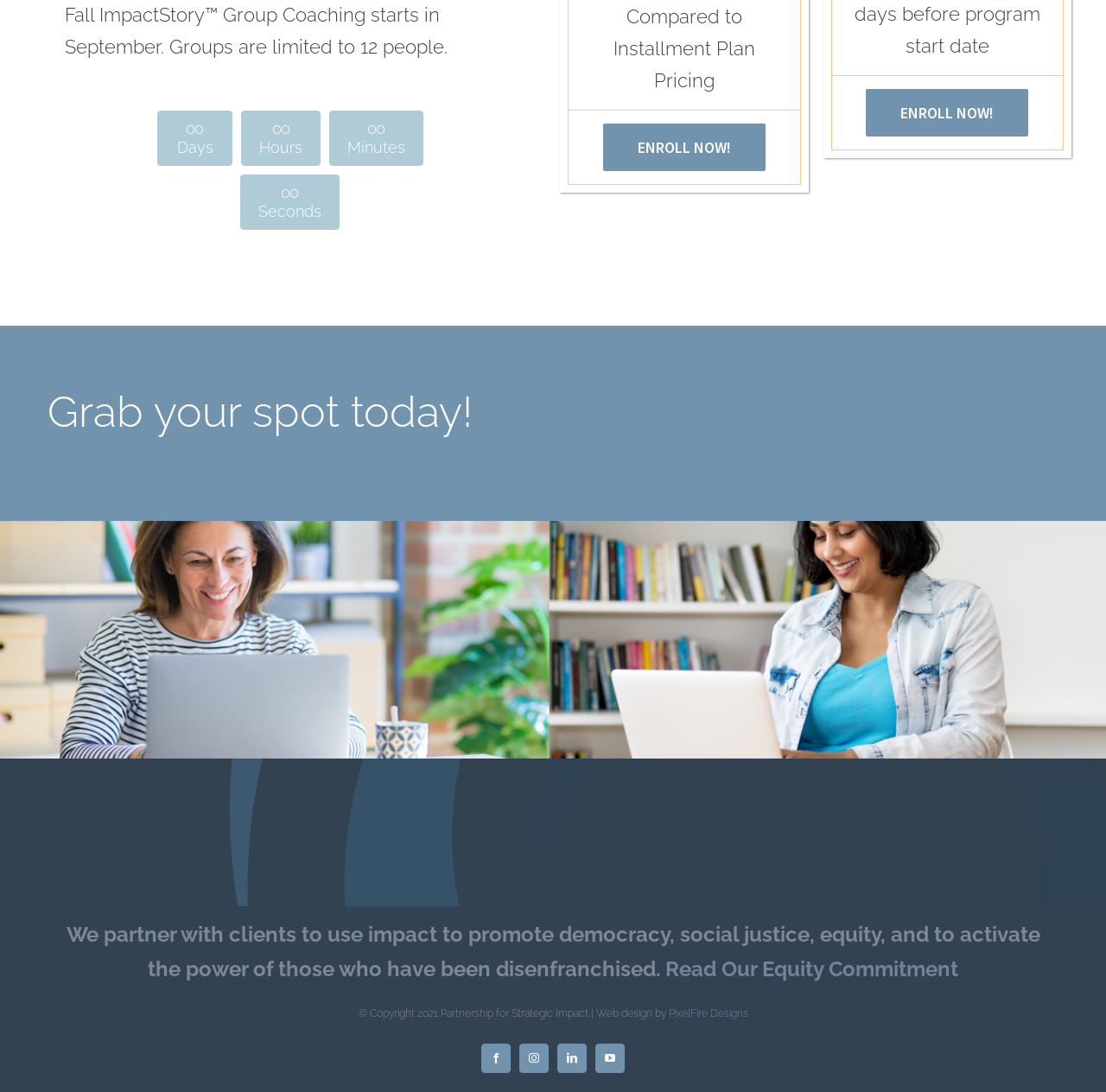Respond with a single word or short phrase to the following question: 
How many 'ENROLL NOW!' links are there?

2